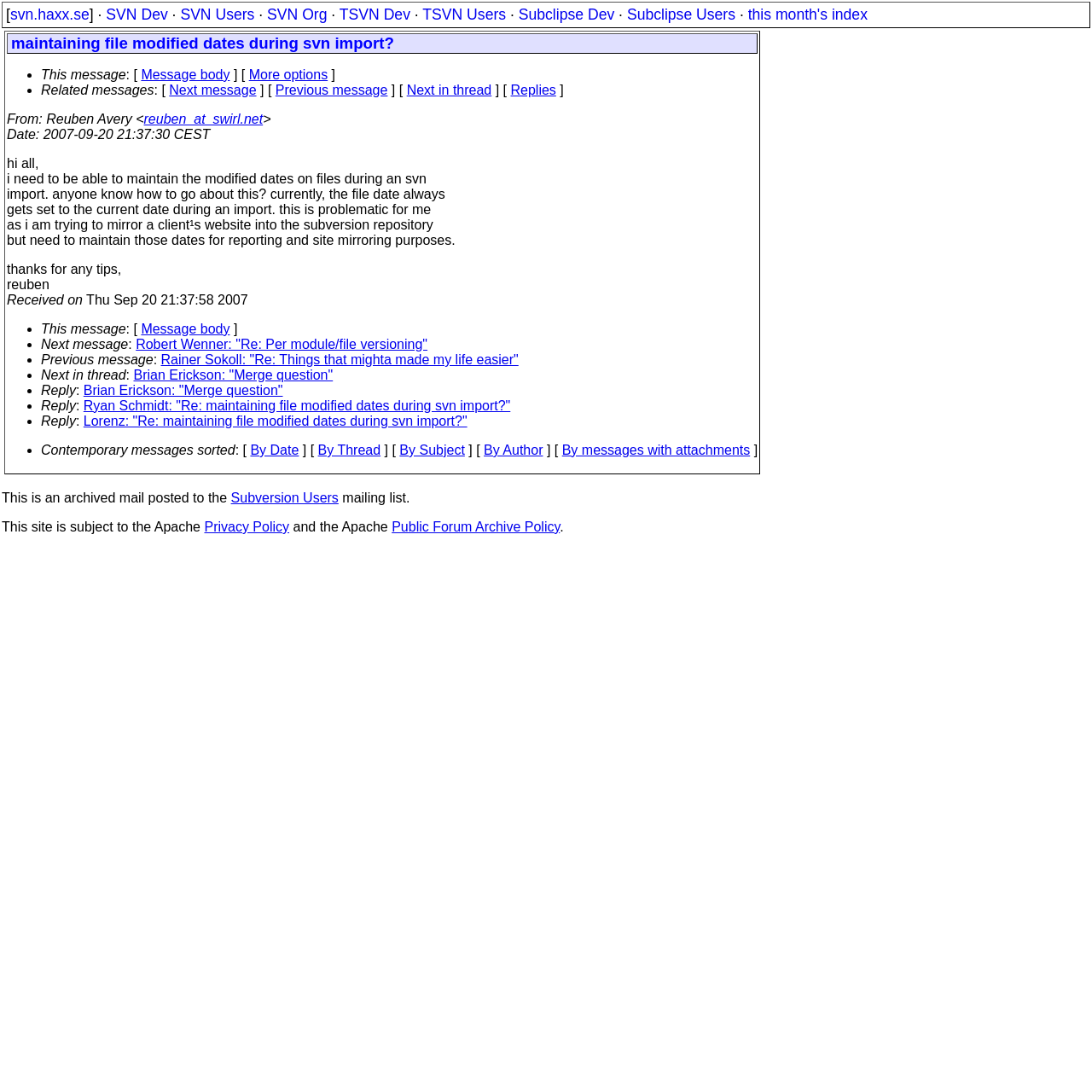Please locate the bounding box coordinates for the element that should be clicked to achieve the following instruction: "Check Subversion Users mailing list". Ensure the coordinates are given as four float numbers between 0 and 1, i.e., [left, top, right, bottom].

[0.211, 0.449, 0.31, 0.462]